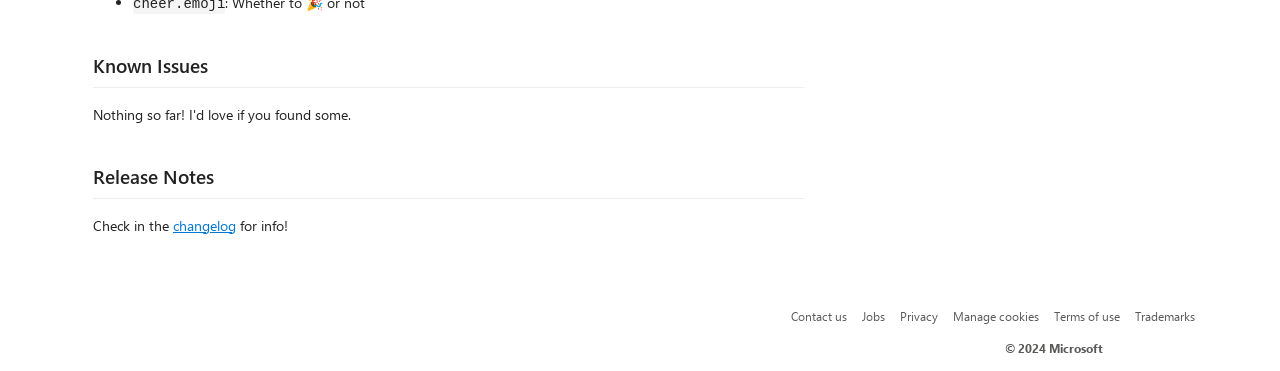Please identify the bounding box coordinates for the region that you need to click to follow this instruction: "Check known issues".

[0.073, 0.144, 0.628, 0.236]